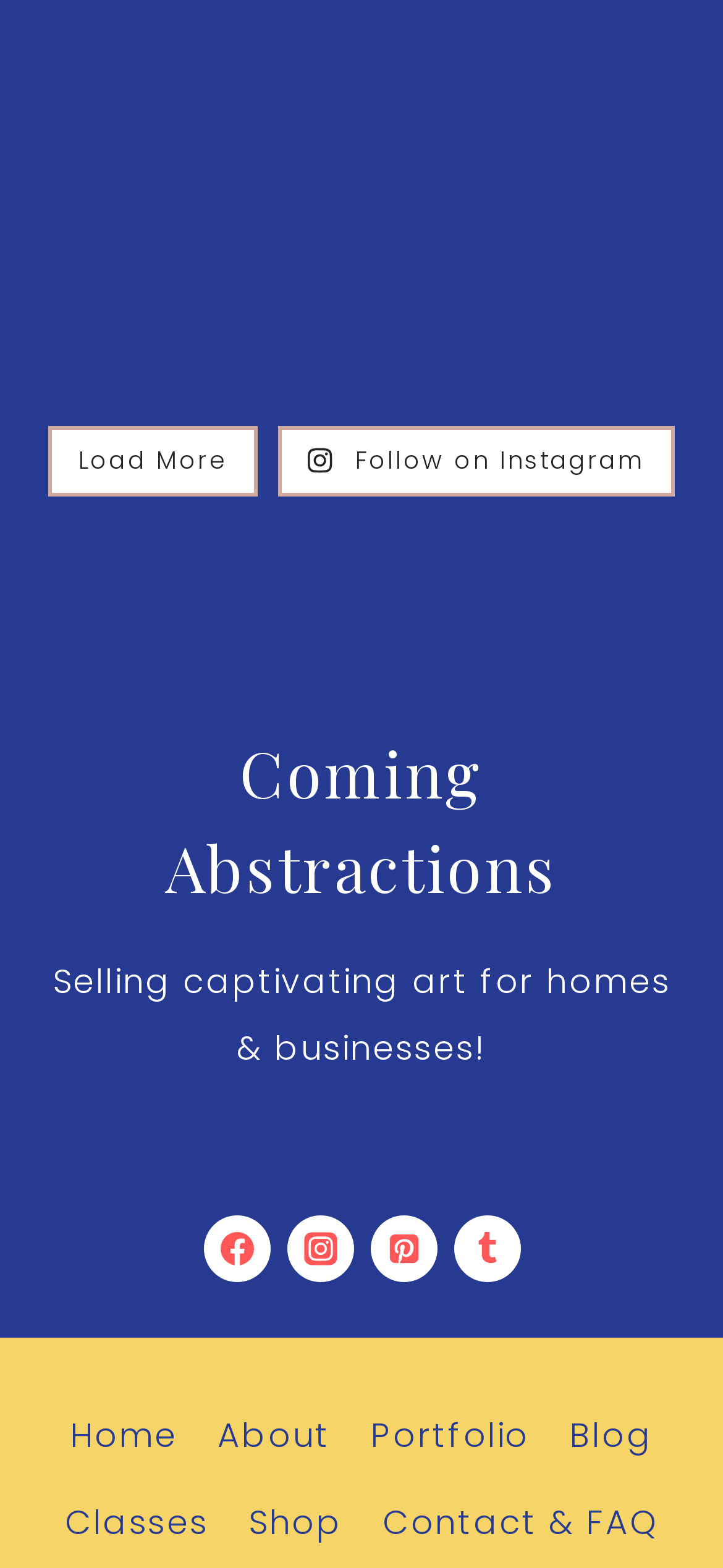How many social media links are available?
Examine the webpage screenshot and provide an in-depth answer to the question.

There are four social media links available on the webpage, which are Facebook, Instagram, Pinterest, and Tumblr, each with an accompanying image.